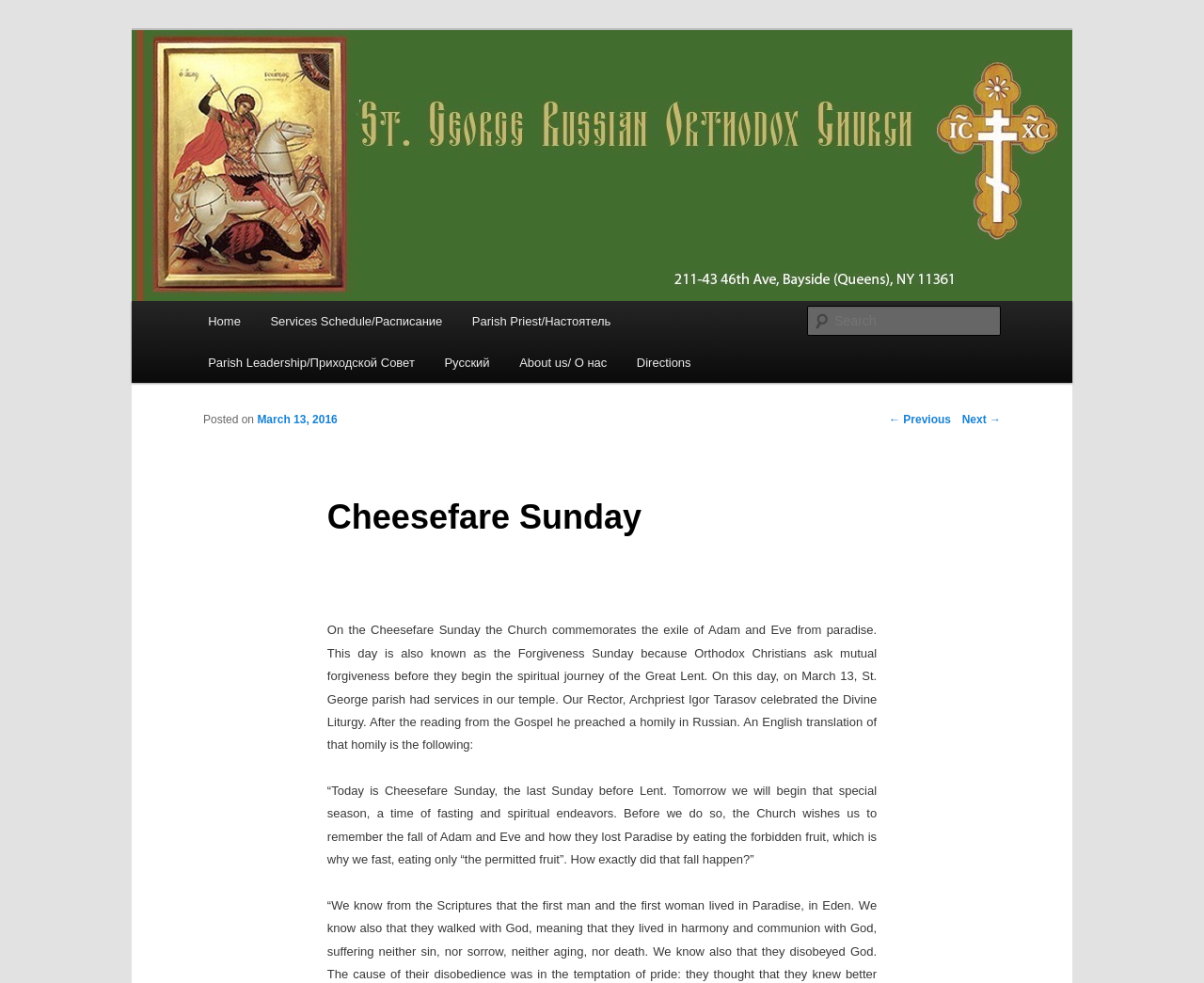Generate the text content of the main headline of the webpage.

St. George Russian Orthodox Church